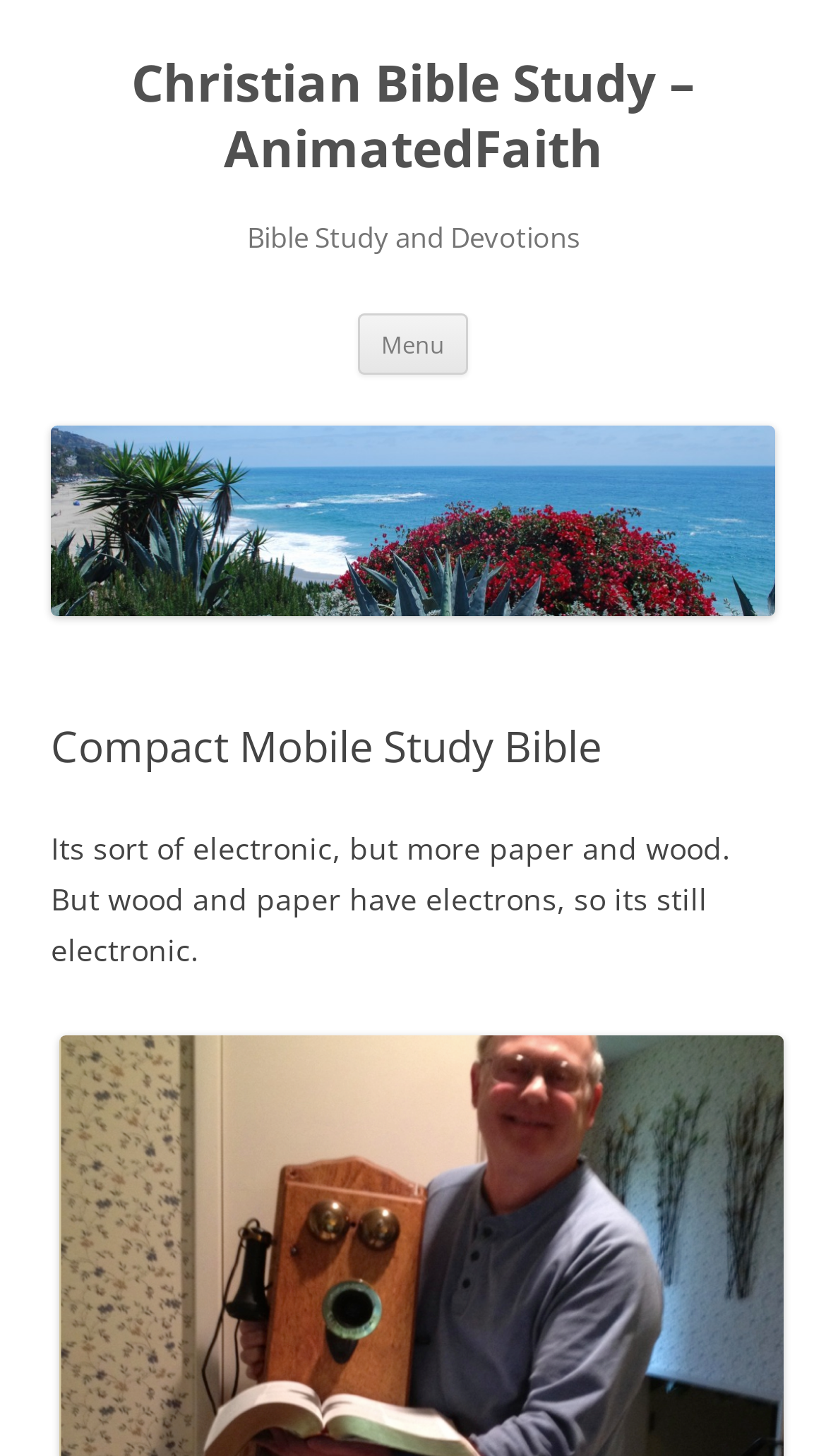Create a detailed description of the webpage's content and layout.

The webpage is a Christian Bible study platform, specifically the Compact Mobile Study Bible. At the top-left corner, there is a heading that reads "Christian Bible Study – AnimatedFaith", which is also a clickable link. Below this heading, there is another heading that says "Bible Study and Devotions". 

To the right of the "Bible Study and Devotions" heading, there is a button labeled "Menu". Next to the "Menu" button, there is a link that says "Skip to content". 

Further down the page, there is a large image that spans almost the entire width of the page, with an alt text of "Christian Bible Study – AnimatedFaith". Above this image, there is a header section that contains a heading that reads "Compact Mobile Study Bible". 

Below the image, there is a block of text that describes the Compact Mobile Study Bible, stating that "Its sort of electronic, but more paper and wood. But wood and paper have electrons, so its still electronic."